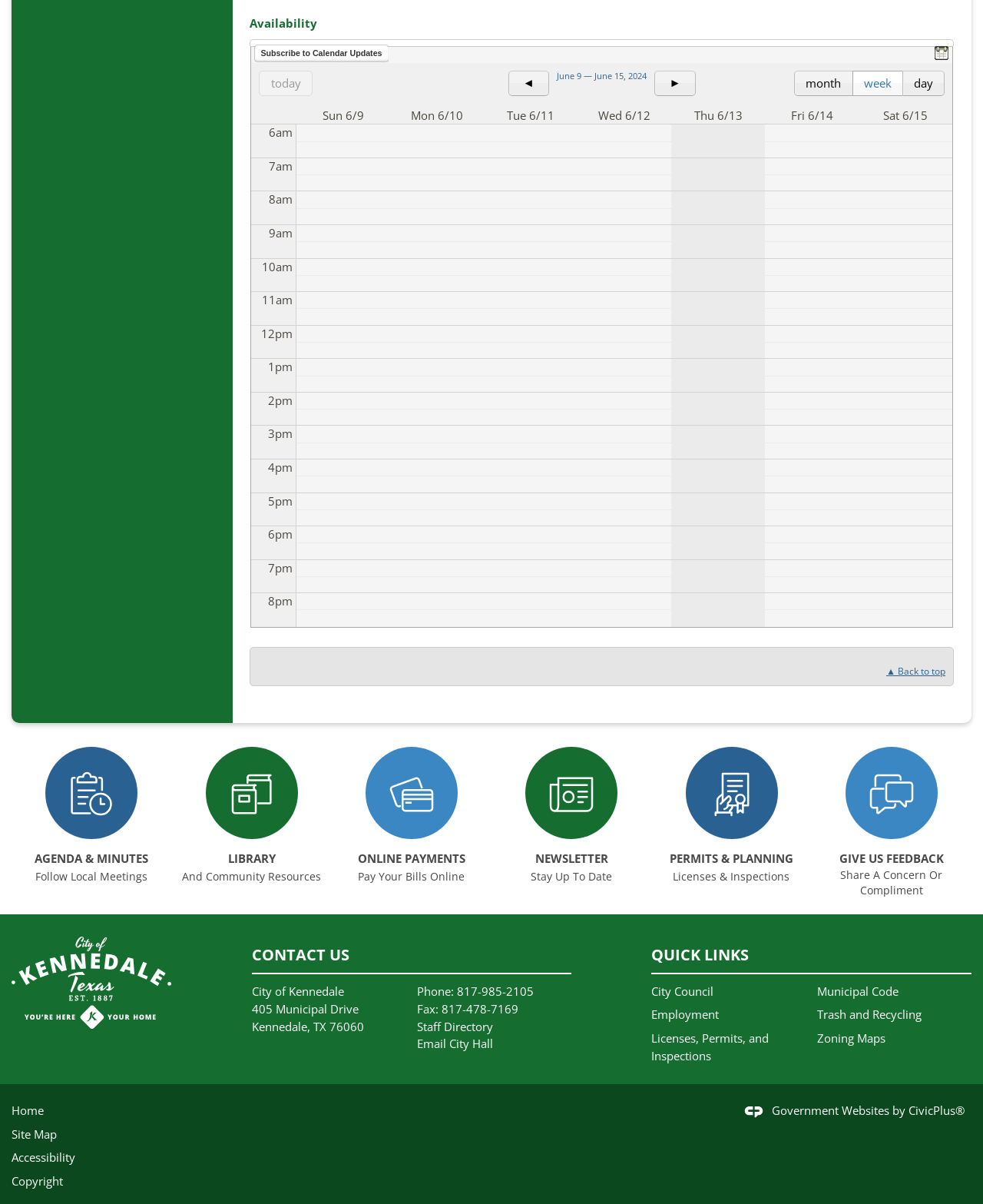What is the day of the week displayed in the first column of the first table?
Please provide a comprehensive answer based on the details in the screenshot.

I can see the text 'today' in the first column of the first table which indicates that the day of the week displayed is today.